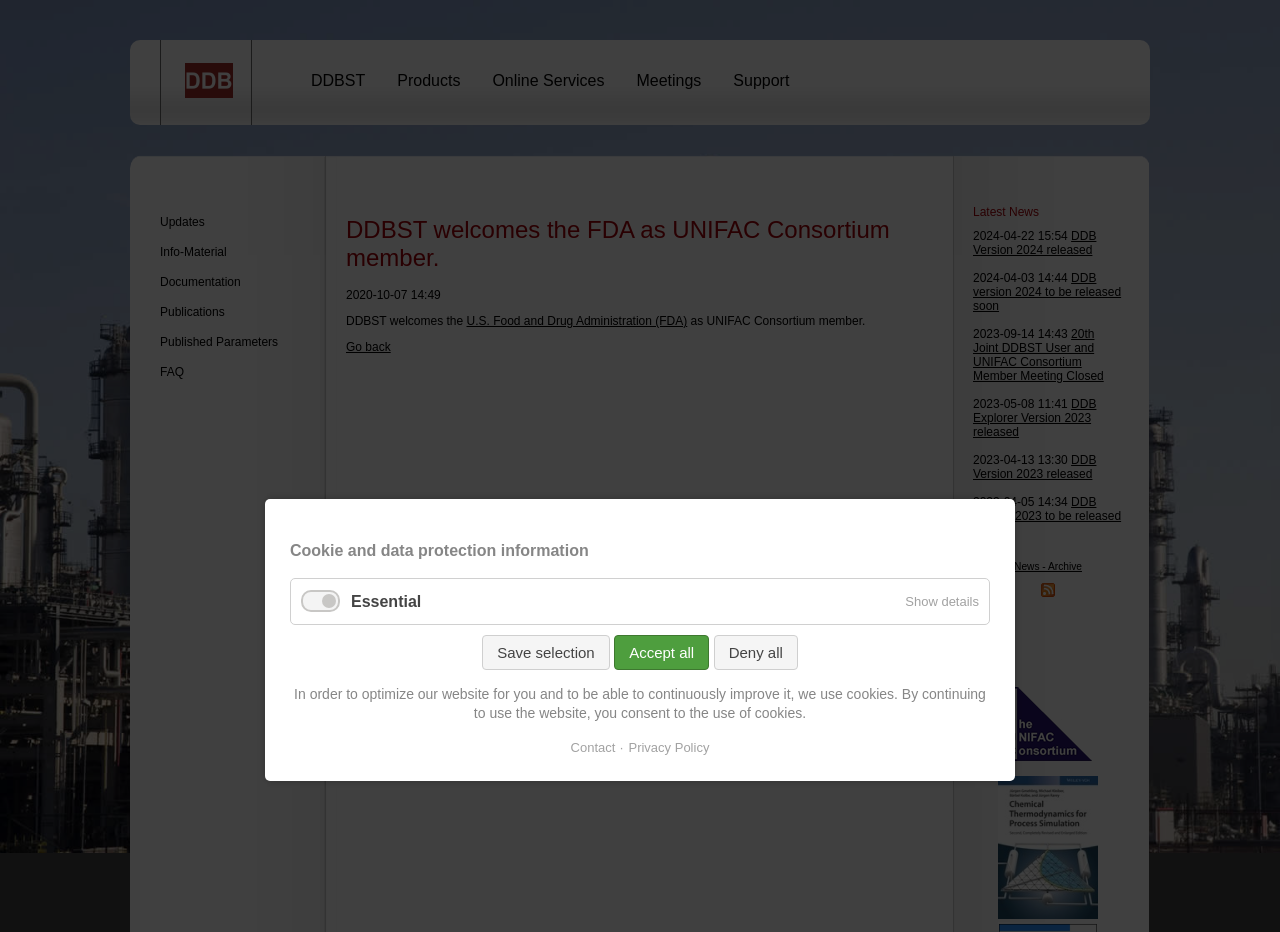Given the element description "alt="TUC" title="UNIFAC Consortium"", identify the bounding box of the corresponding UI element.

[0.785, 0.805, 0.853, 0.82]